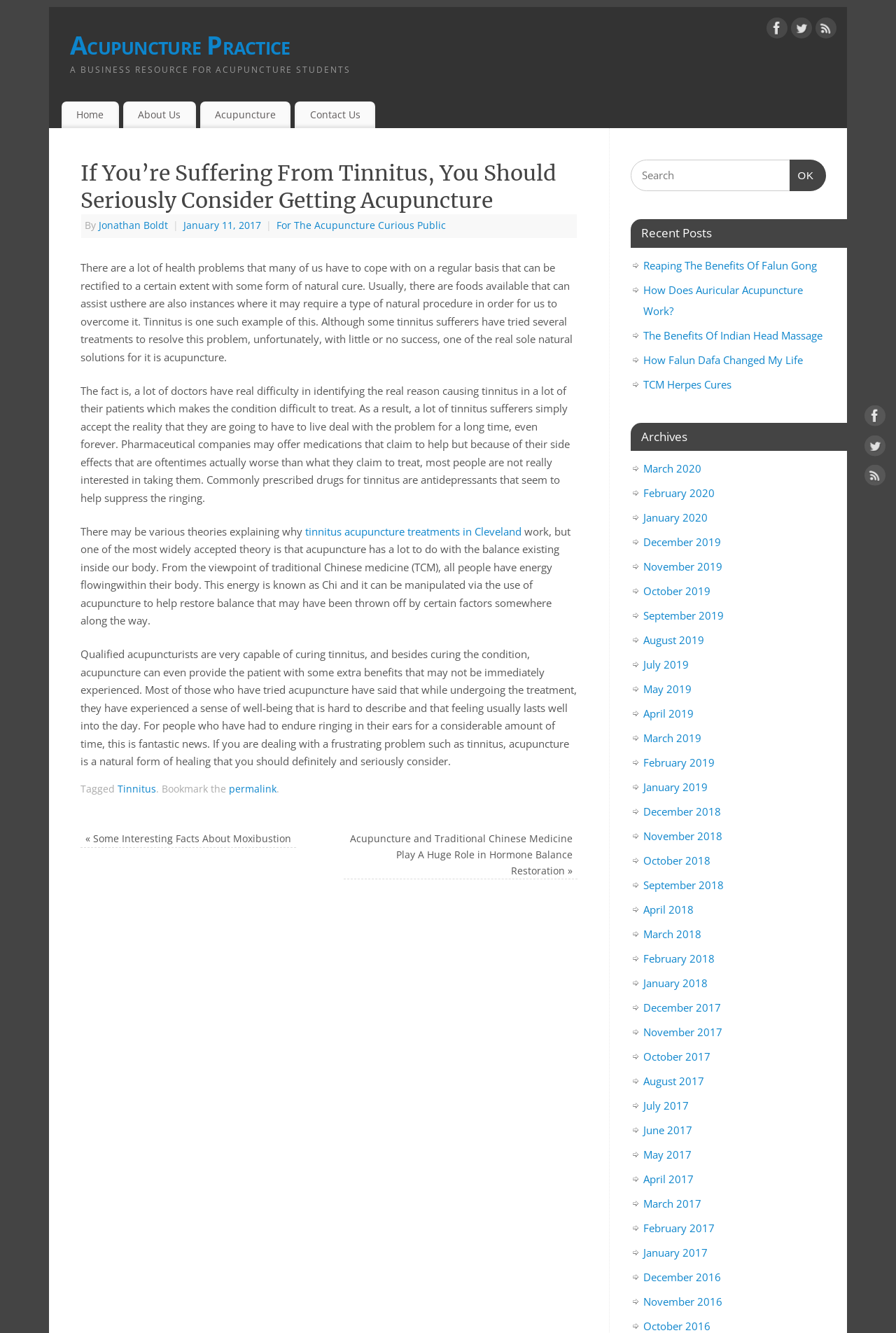Provide the bounding box coordinates for the area that should be clicked to complete the instruction: "Read the article about tinnitus acupuncture treatments".

[0.341, 0.393, 0.582, 0.404]